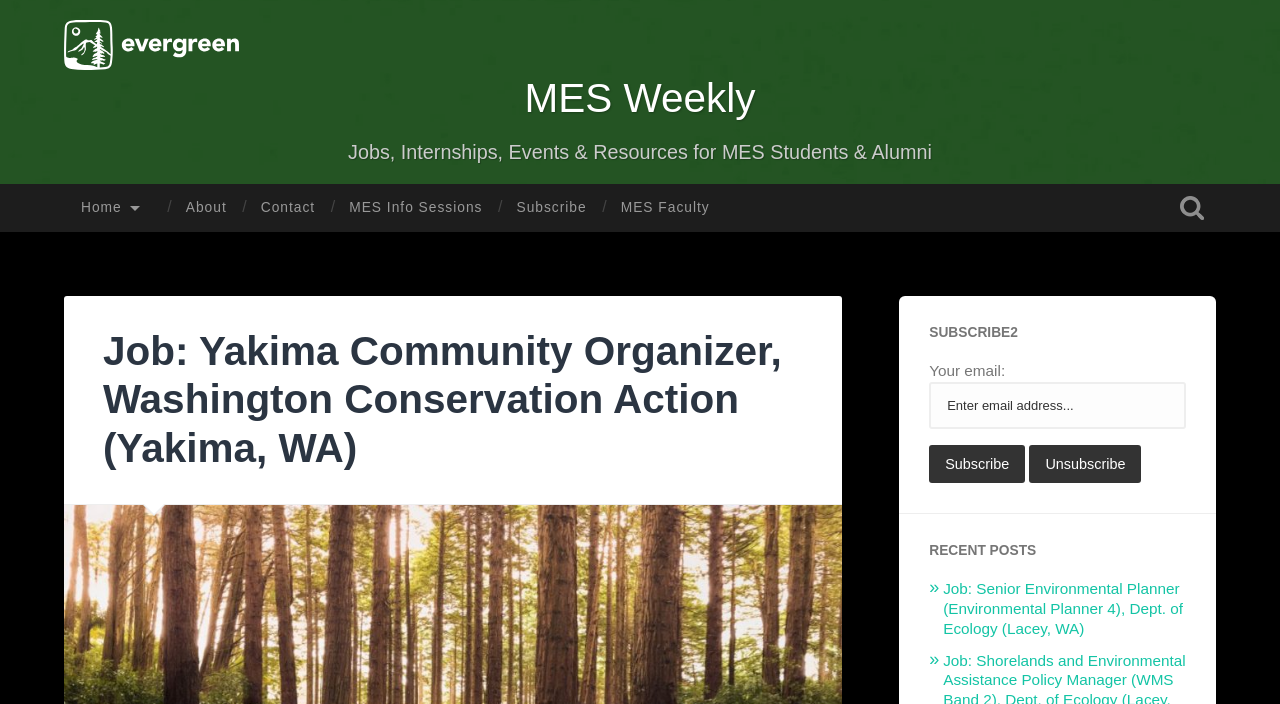Give a detailed account of the webpage's layout and content.

This webpage appears to be a job posting page, specifically for a Yakima Community Organizer position at Washington Conservation Action in Yakima, WA. 

At the top left, there is an image and a link to "The Evergreen State College". Below this, there are two headings: "MES Weekly" and "Jobs, Internships, Events & Resources for MES Students & Alumni". 

To the right of these headings, there are several links, including "Home", "About", "Contact", "MES Info Sessions", "Subscribe", and "MES Faculty". 

Further down the page, there is a heading with the job title "Job: Yakima Community Organizer, Washington Conservation Action (Yakima, WA)" and a link to the job posting. 

On the right side of the page, there is a subscription section with a heading "SUBSCRIBE2", a text box to enter an email address, and two buttons to "Subscribe" or "Unsubscribe". 

Below the subscription section, there is a heading "RECENT POSTS" and a link to another job posting, "Job: Senior Environmental Planner (Environmental Planner 4), Dept. of Ecology (Lacey, WA)".